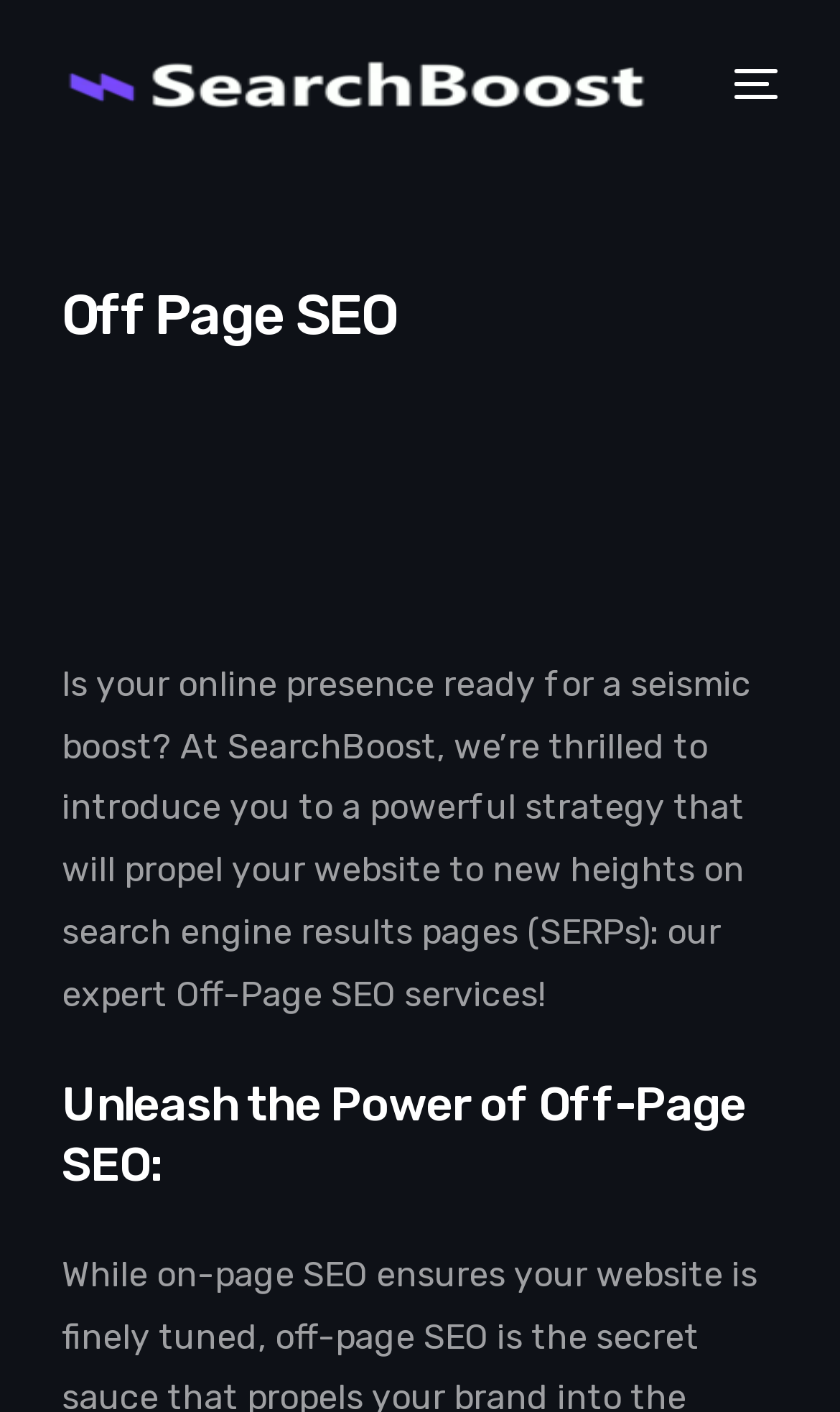What is the purpose of the Off-Page SEO service?
Please provide a single word or phrase as the answer based on the screenshot.

To boost online presence